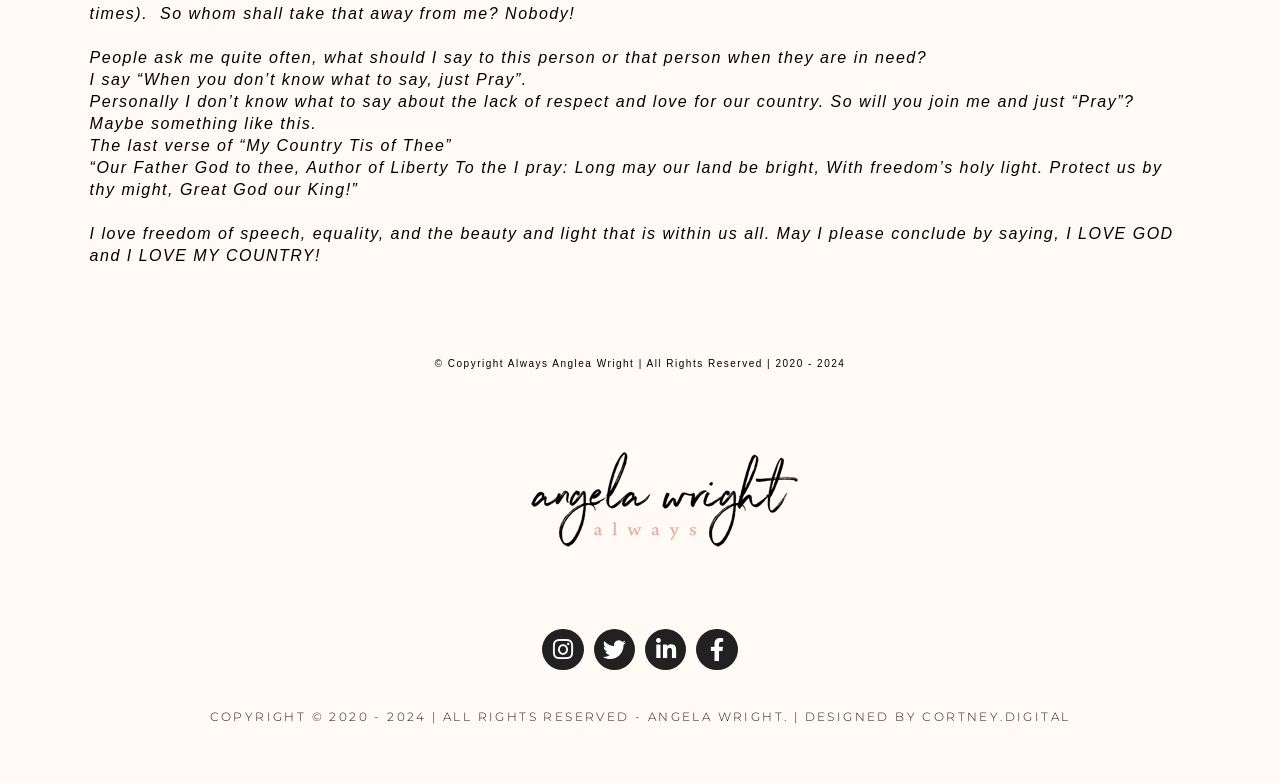Consider the image and give a detailed and elaborate answer to the question: 
How many social media links are present on the webpage?

The webpage has links to Instagram, Twitter, Linkedin, and Facebook, which are four social media platforms.